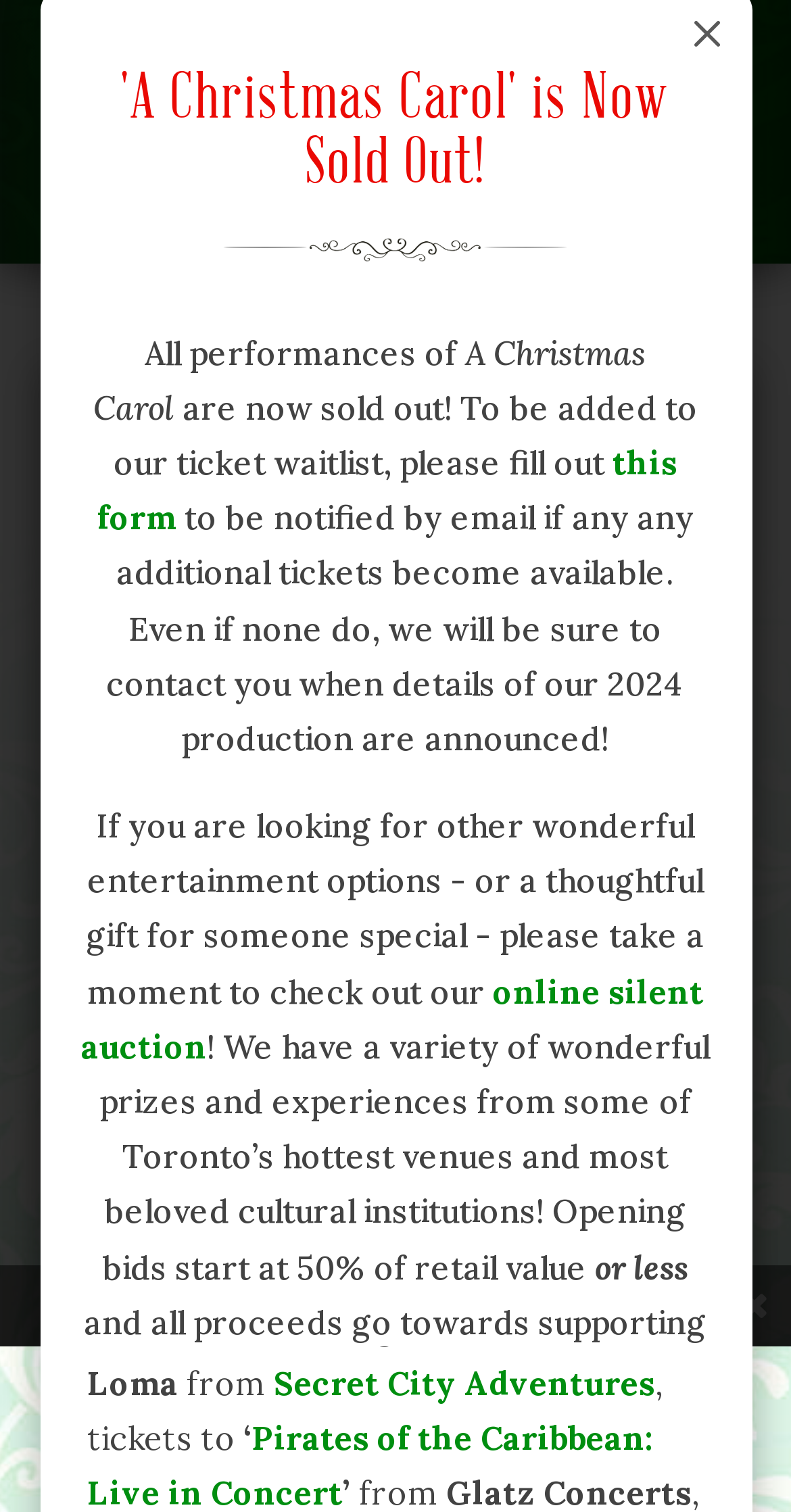Which cultural institution is offering a one-year membership as a silent auction prize?
Refer to the image and give a detailed answer to the query.

The webpage lists 'a one-year membership to the Toronto International Film Festival' as one of the silent auction prizes, indicating that the Toronto International Film Festival is offering this prize.